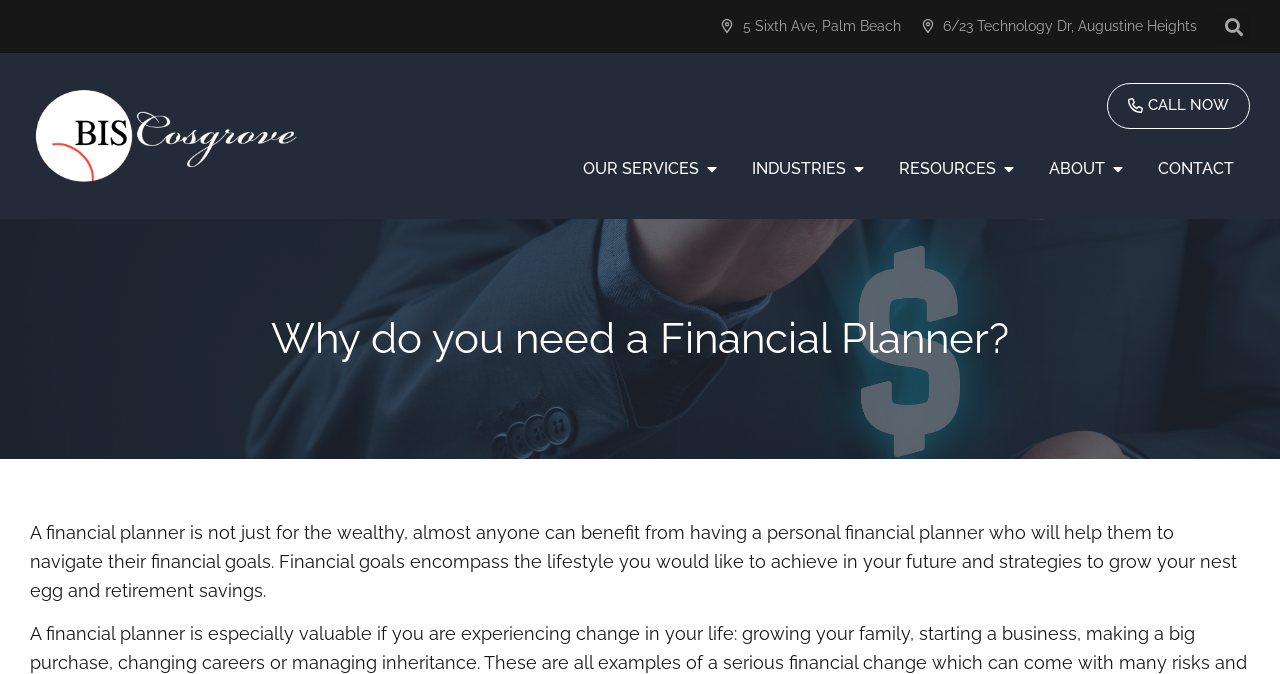Please identify the bounding box coordinates of where to click in order to follow the instruction: "View BIS Cosgrove Accountants Gold Coast & Brisbane".

[0.023, 0.127, 0.237, 0.277]